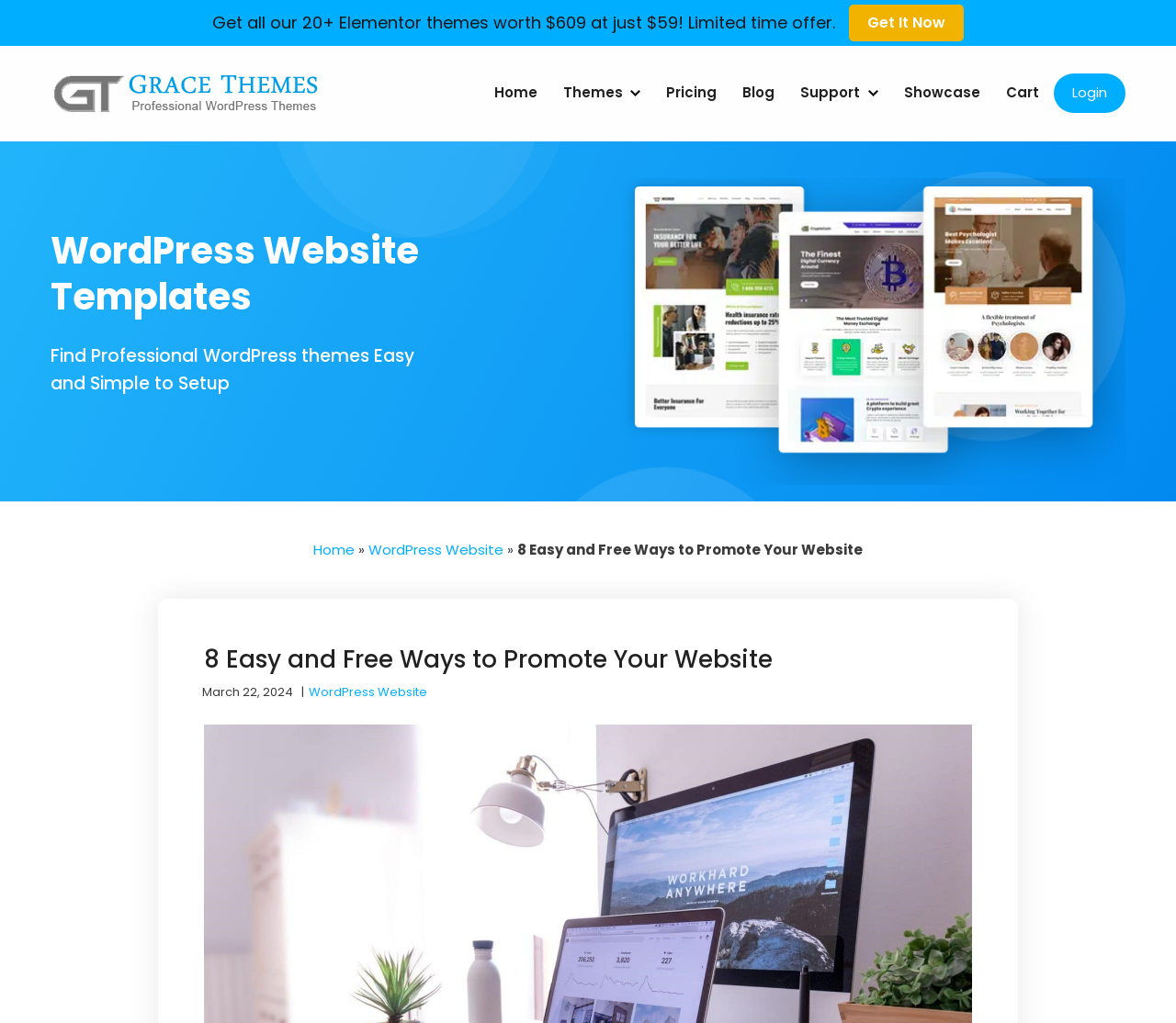What is the date of the article?
Answer the question based on the image using a single word or a brief phrase.

March 22, 2024